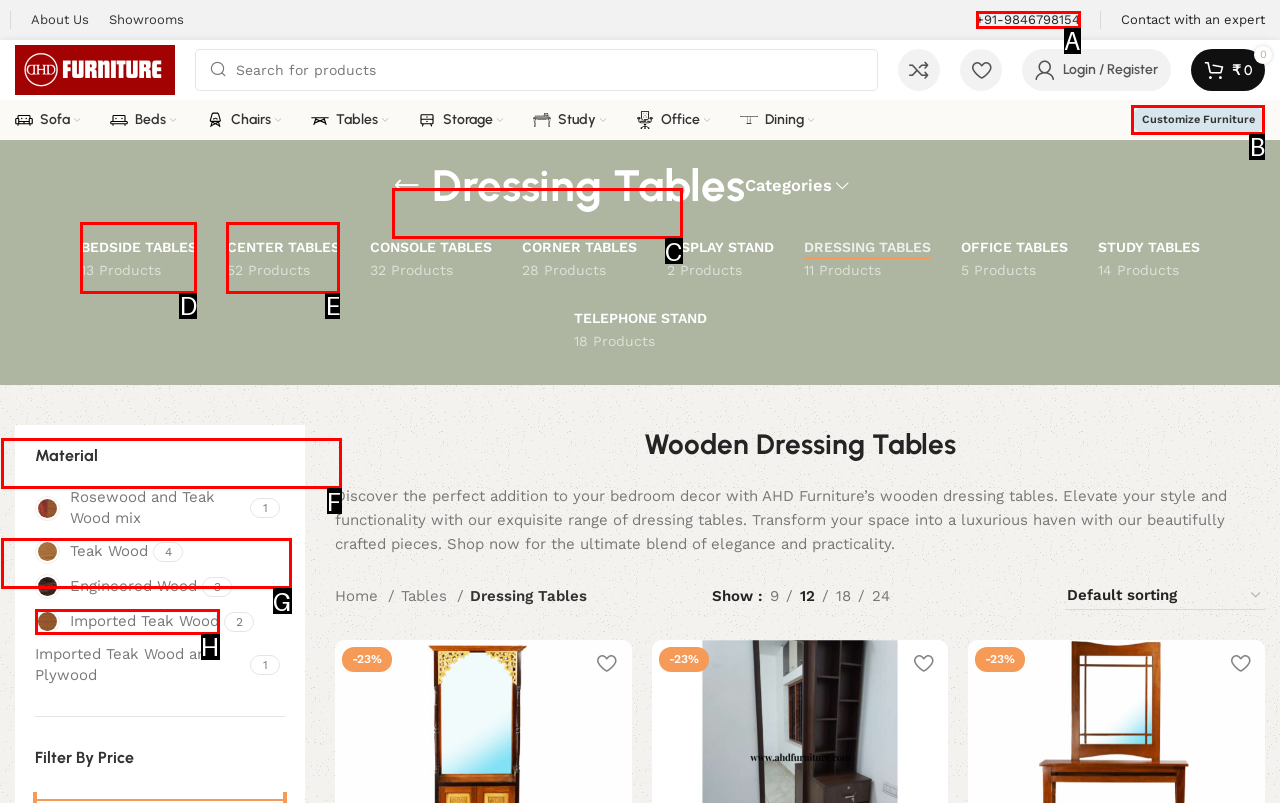Based on the choices marked in the screenshot, which letter represents the correct UI element to perform the task: Customize furniture?

B